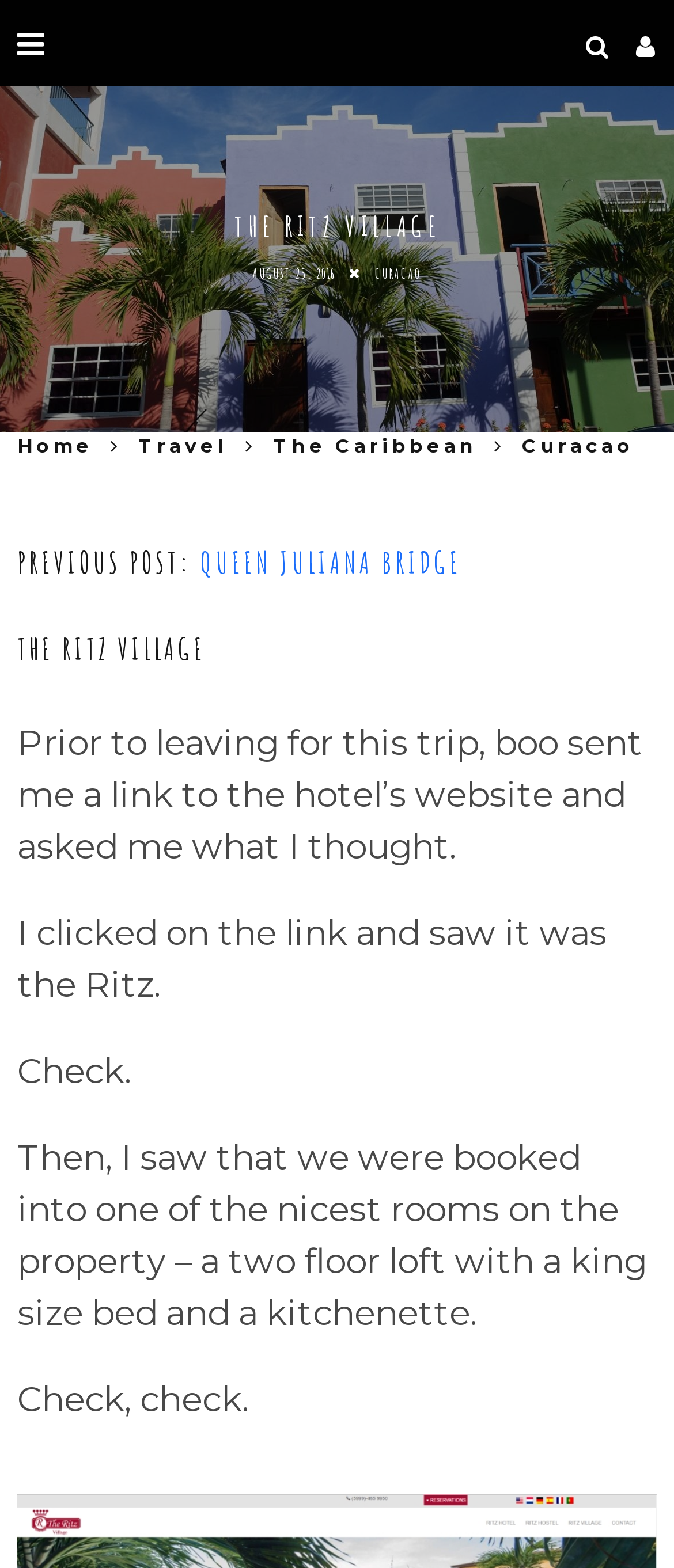Please identify the bounding box coordinates of the element on the webpage that should be clicked to follow this instruction: "Click the Facebook link". The bounding box coordinates should be given as four float numbers between 0 and 1, formatted as [left, top, right, bottom].

[0.0, 0.0, 0.335, 0.055]